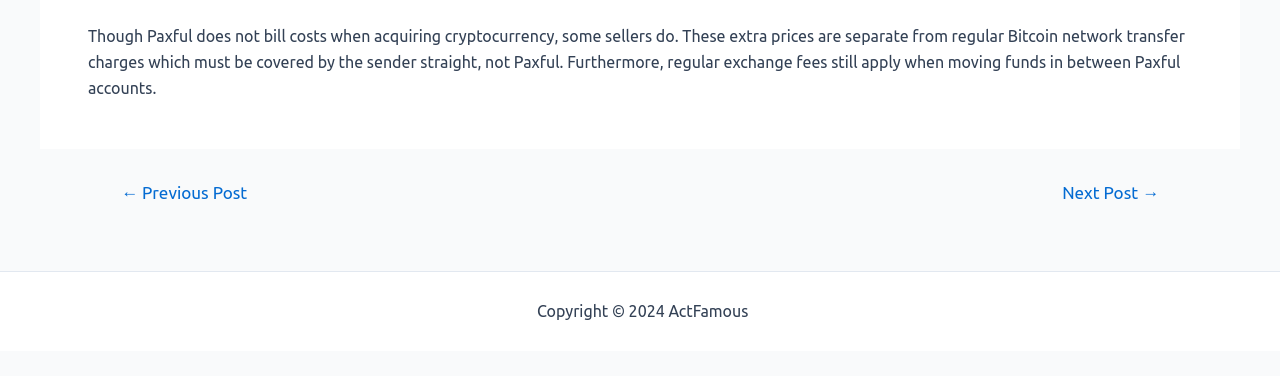Please answer the following question using a single word or phrase: 
What is the purpose of extra prices mentioned?

Separate from regular Bitcoin network transfer charges